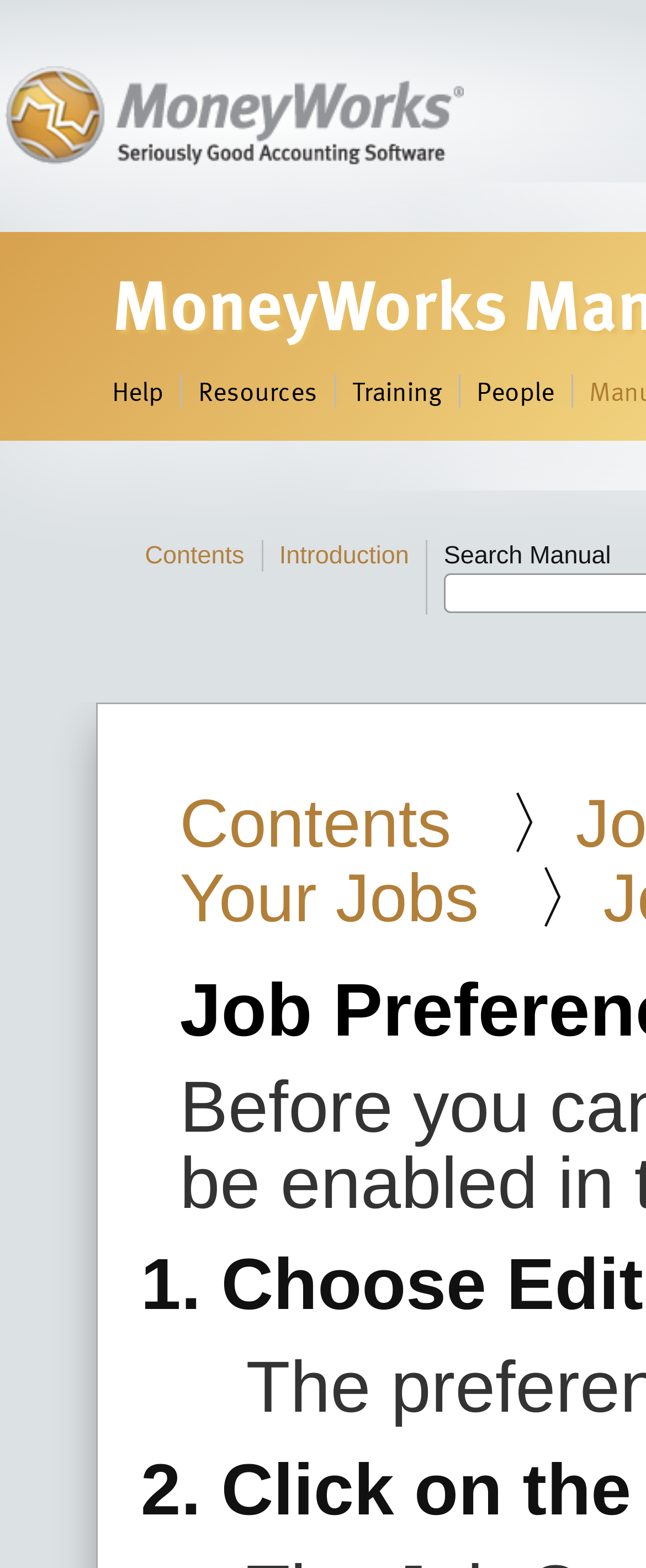Is there a search function on the page?
Based on the image, give a one-word or short phrase answer.

Yes